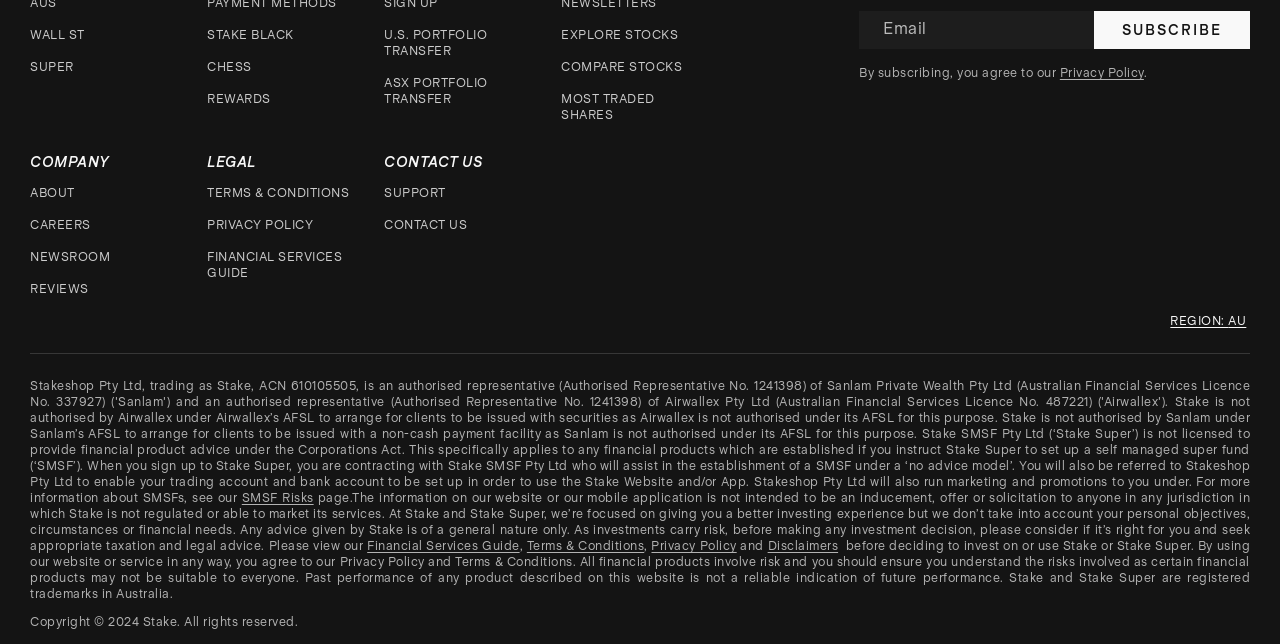What is the region selected by default?
Answer the question with as much detail as you can, using the image as a reference.

I saw a link with the text 'REGION: AU' which suggests that the region selected by default is Australia.